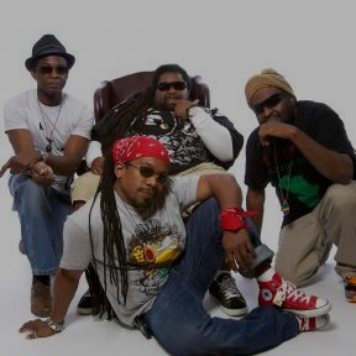Describe every important feature and element in the image comprehensively.

The image captures a dynamic portrait of a reggae band, featuring four members striking a relaxed yet cool pose against a neutral backdrop. The foreground showcases one artist seated on the ground, adorned in a casual gray T-shirt with vibrant colors and wearing a red bandana, which adds a flair of style. He leans back slightly, embodying a laid-back attitude characteristic of reggae culture. 

The other three members display their individuality with various accessories and clothing. One is perched on a vintage-style armchair, wearing sunglasses and a graphic T-shirt, while another stands confidently beside him, sporting a beanie and an eye-catching shirt. The last member leans into the composition with a casual stance, dressed in a red hat and stylish attire, contributing to the group's eclectic and charismatic vibe. Together, they exude a sense of unity and cultural richness that resonates deeply within the reggae genre.